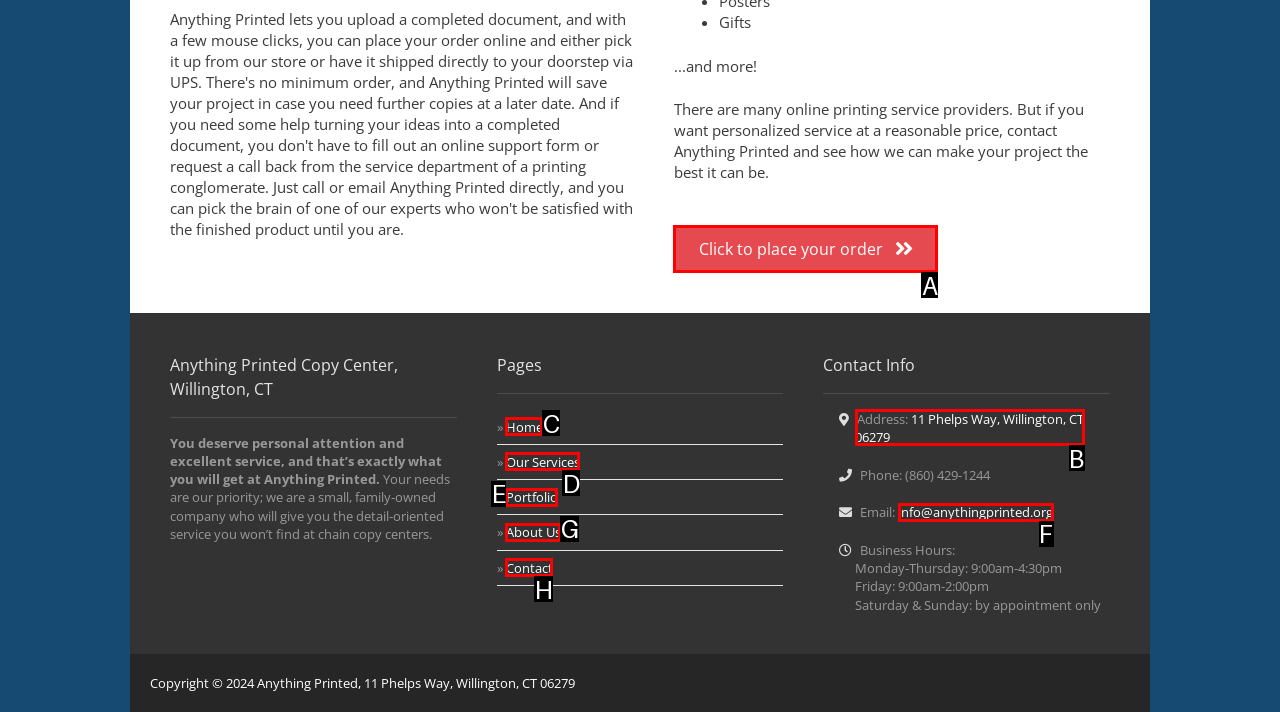Identify the HTML element that corresponds to the description: Contact Provide the letter of the correct option directly.

H